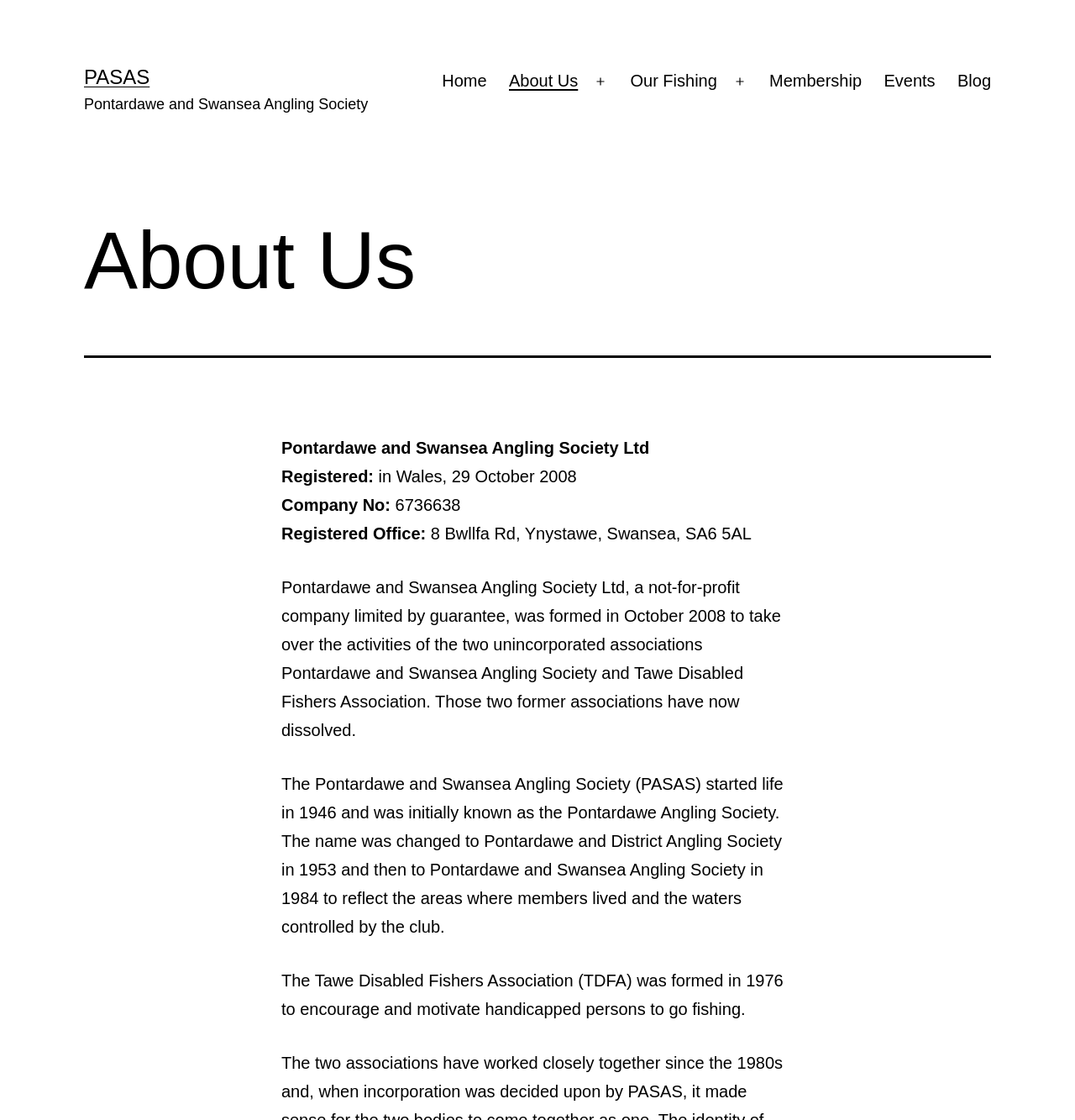Locate the bounding box of the user interface element based on this description: "Events".

[0.812, 0.054, 0.88, 0.092]